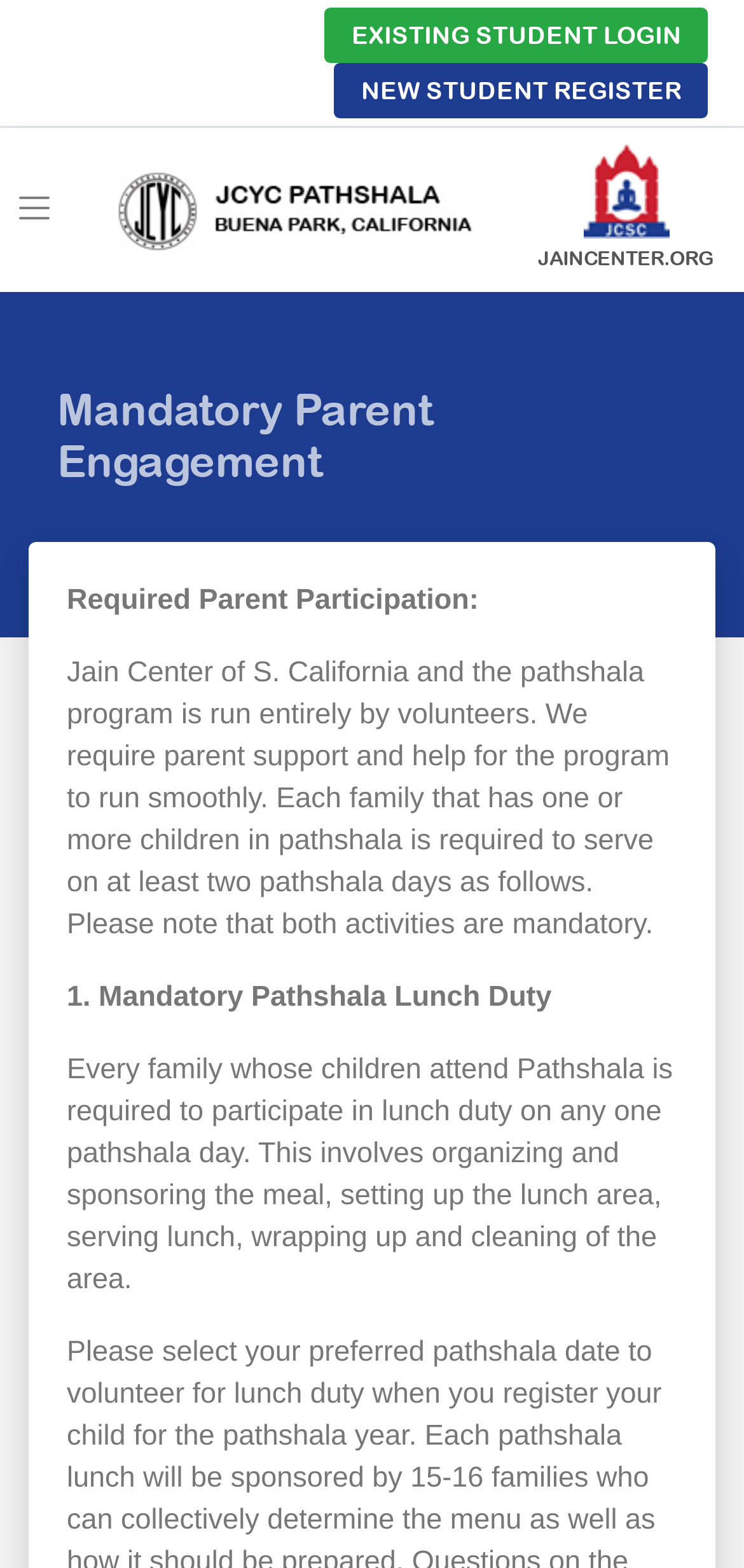Respond with a single word or phrase to the following question: What is the purpose of parent participation?

To support the program